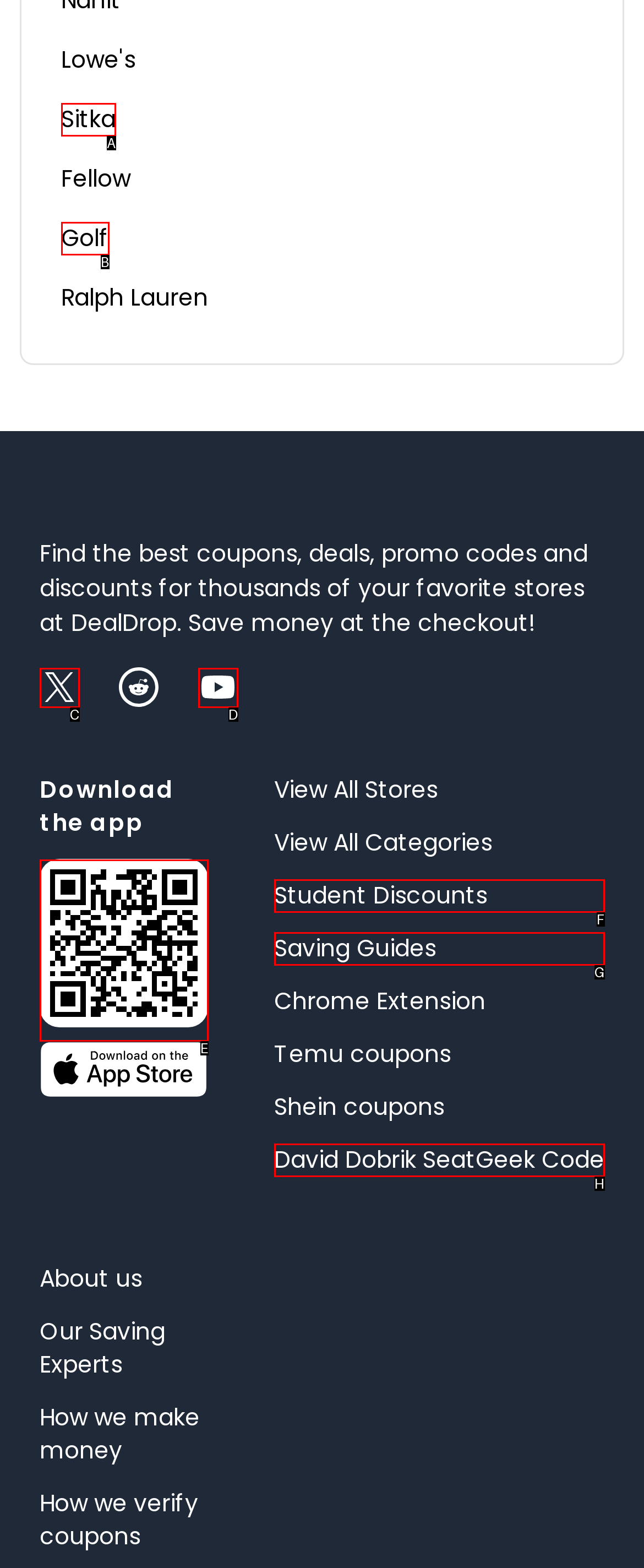Please determine which option aligns with the description: X (formerly Twitter). Respond with the option’s letter directly from the available choices.

C